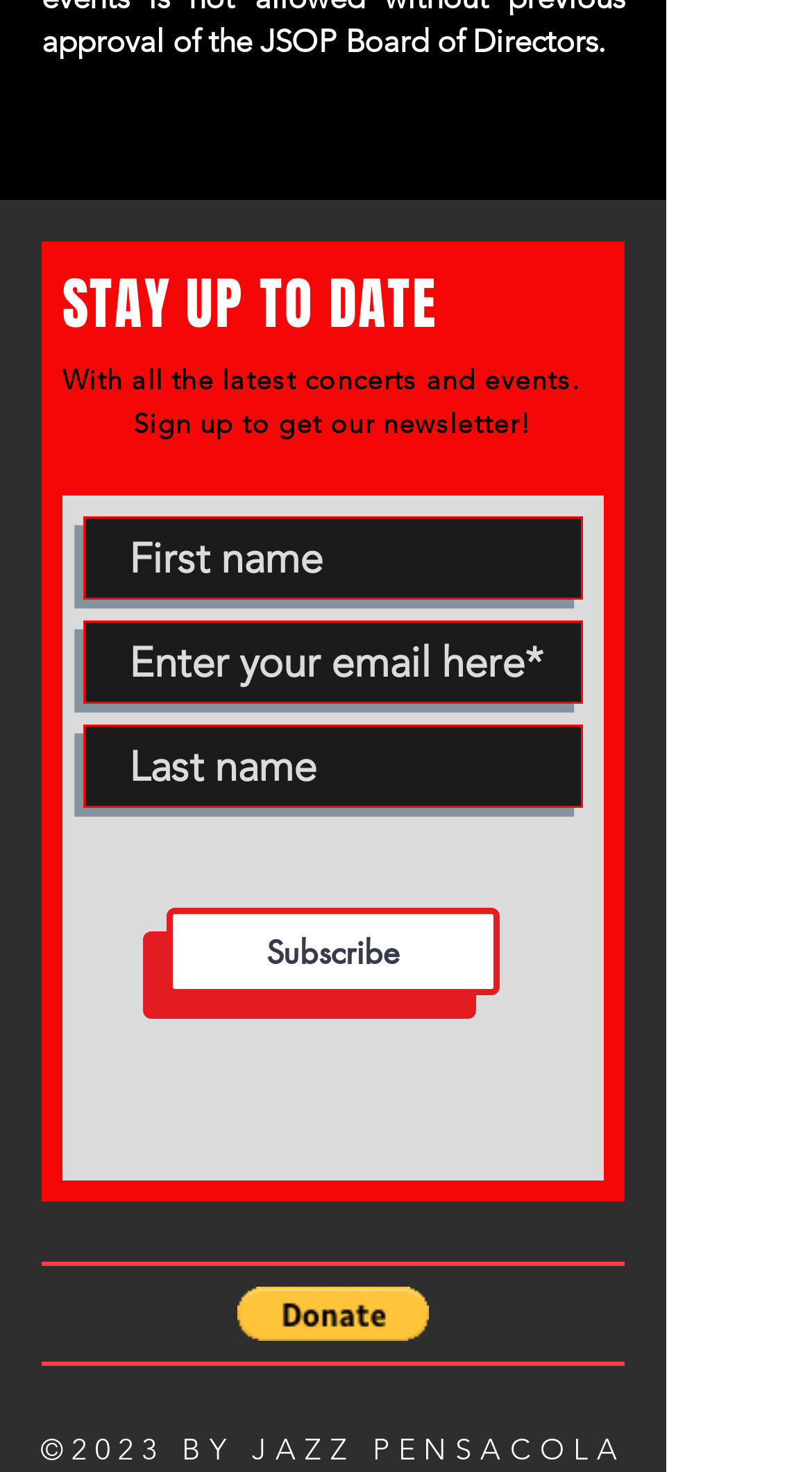What is the function of the 'Subscribe' button?
Based on the screenshot, answer the question with a single word or phrase.

Subscribe to newsletter